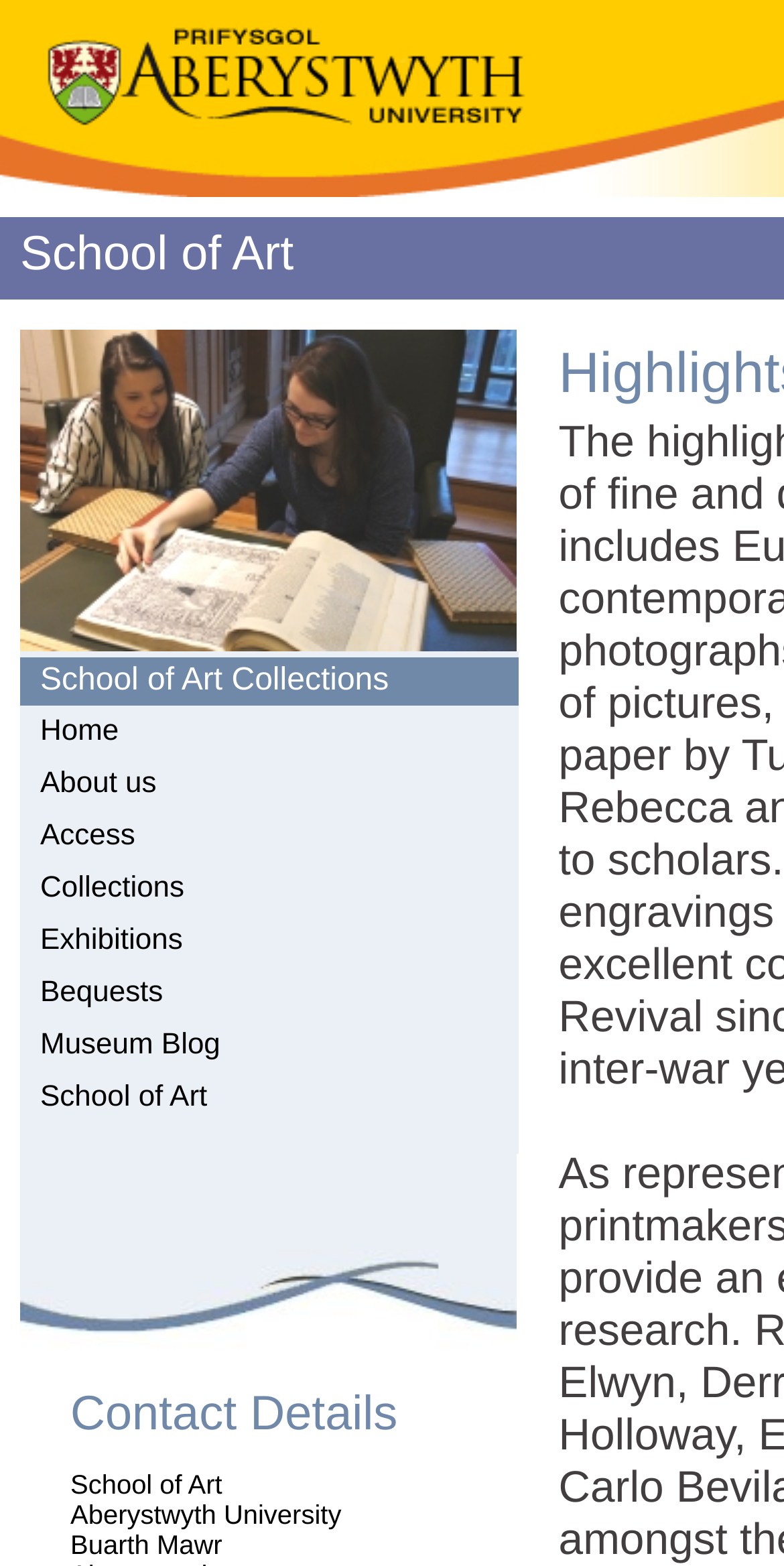Please respond to the question using a single word or phrase:
What is the address of the museum?

Buarth Mawr